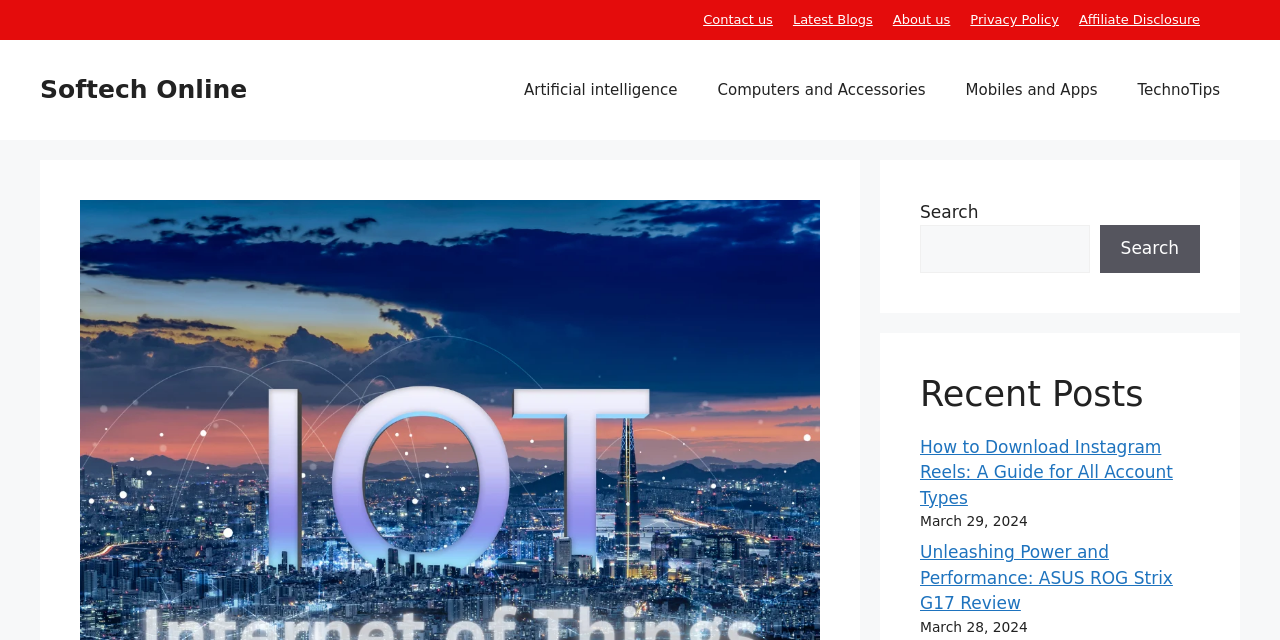Please provide a detailed answer to the question below by examining the image:
How many navigation links are there?

I counted the number of links under the 'Primary' navigation section, which are 'Artificial intelligence', 'Computers and Accessories', 'Mobiles and Apps', and 'TechnoTips', totaling 4 links.